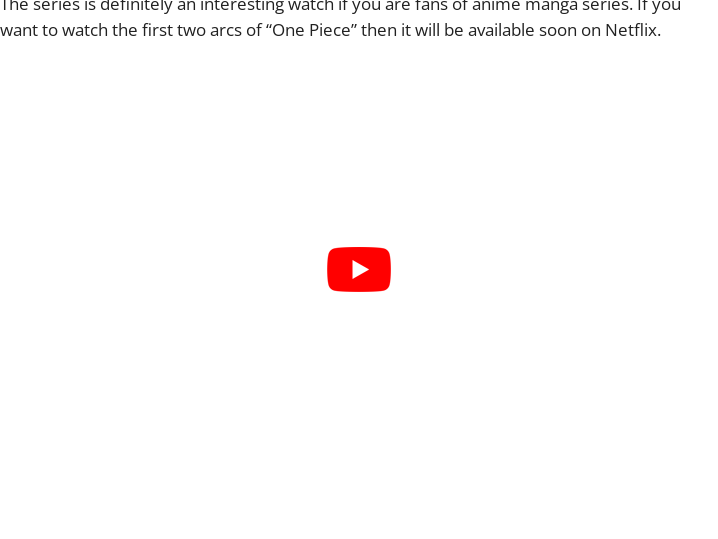Where will the first two arcs of 'One Piece' be available soon?
Refer to the image and provide a one-word or short phrase answer.

Netflix